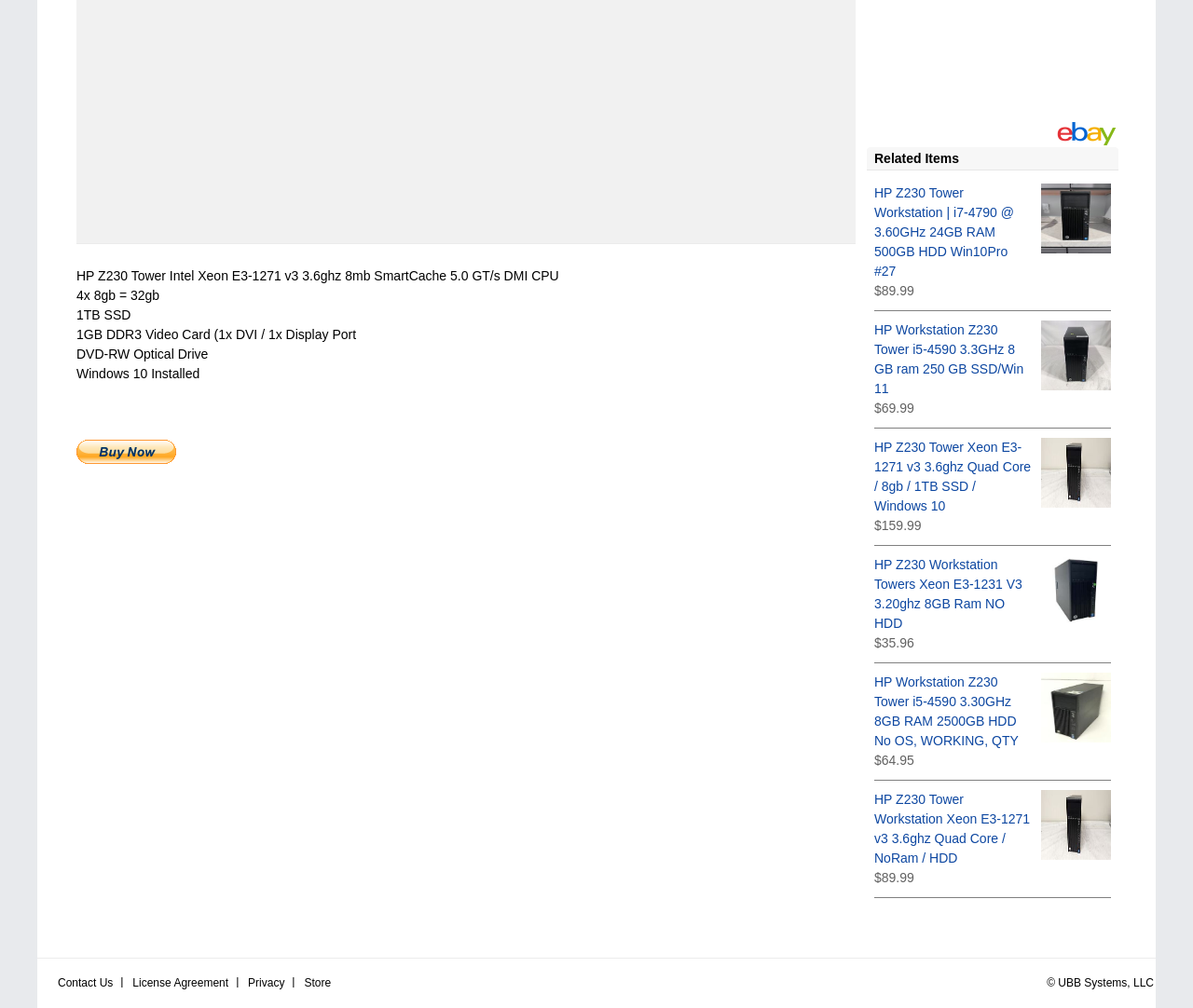Using the element description provided, determine the bounding box coordinates in the format (top-left x, top-left y, bottom-right x, bottom-right y). Ensure that all values are floating point numbers between 0 and 1. Element description: Privacy

[0.208, 0.969, 0.239, 0.982]